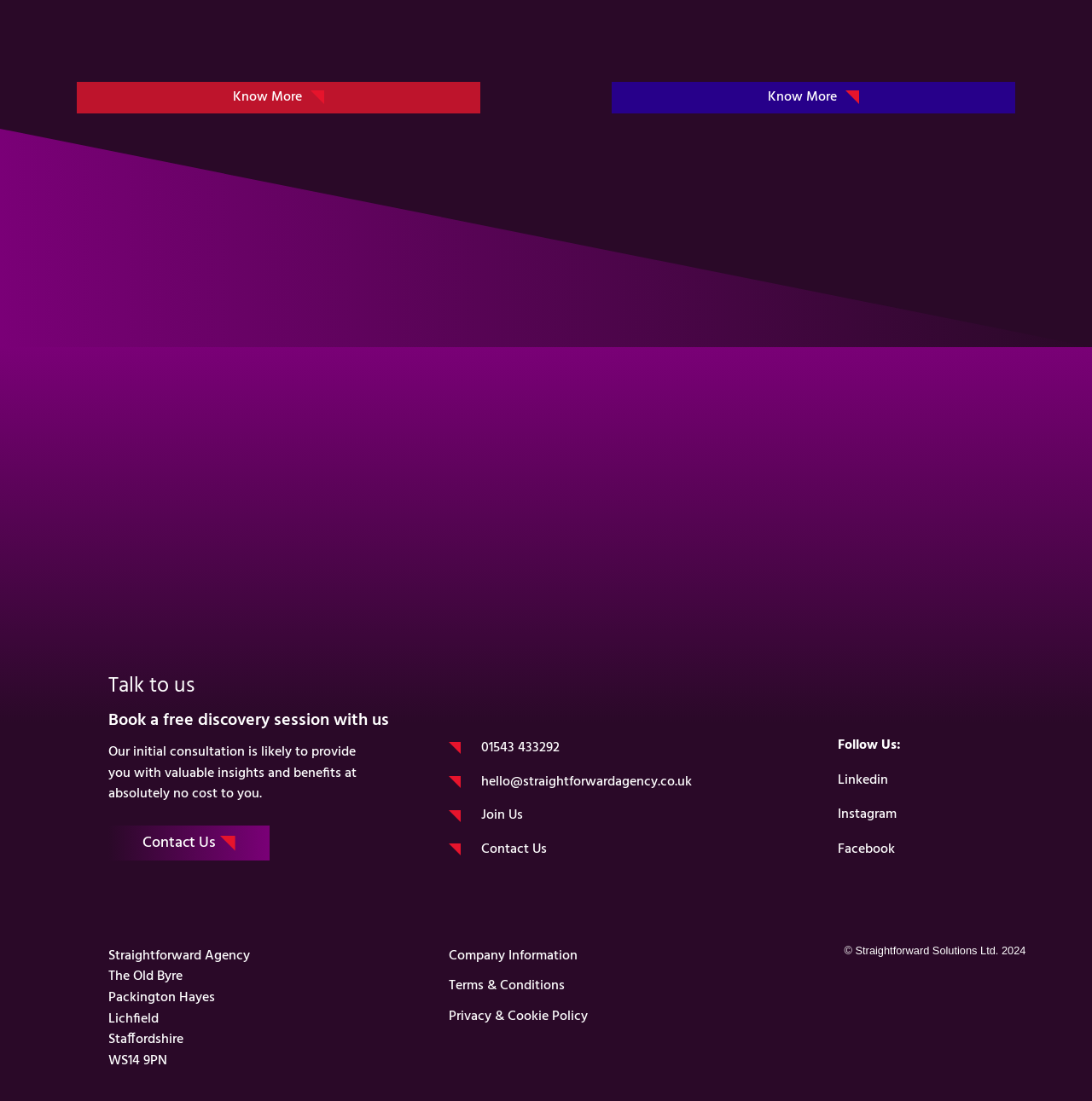Answer this question in one word or a short phrase: What is the company's name?

Straightforward Agency